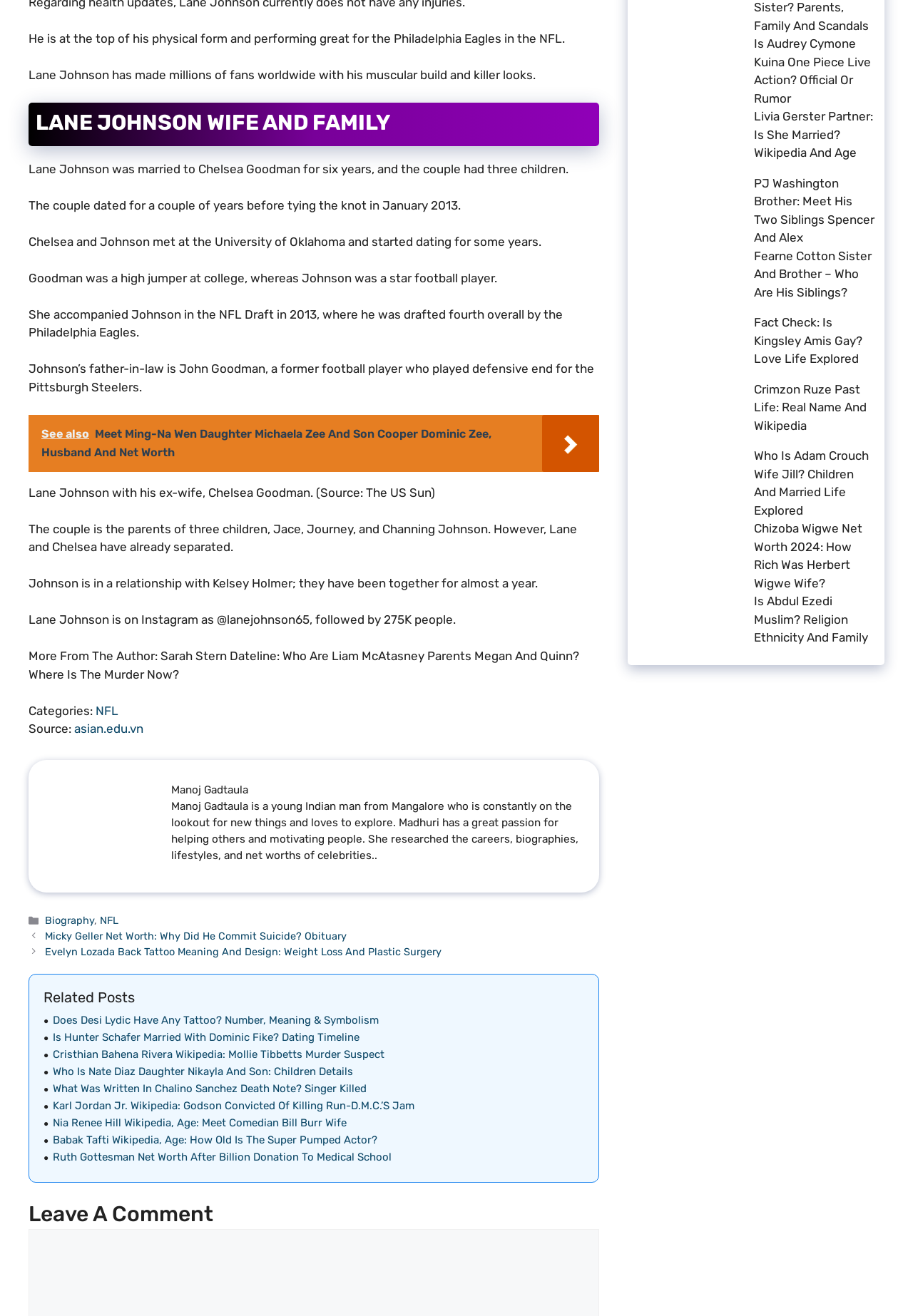Could you please study the image and provide a detailed answer to the question:
What is the name of Lane Johnson's current girlfriend?

The webpage mentions that Lane Johnson is in a relationship with Kelsey Holmer, and they have been together for almost a year. This information is mentioned in the paragraph that starts with 'Johnson is in a relationship with Kelsey Holmer...'.